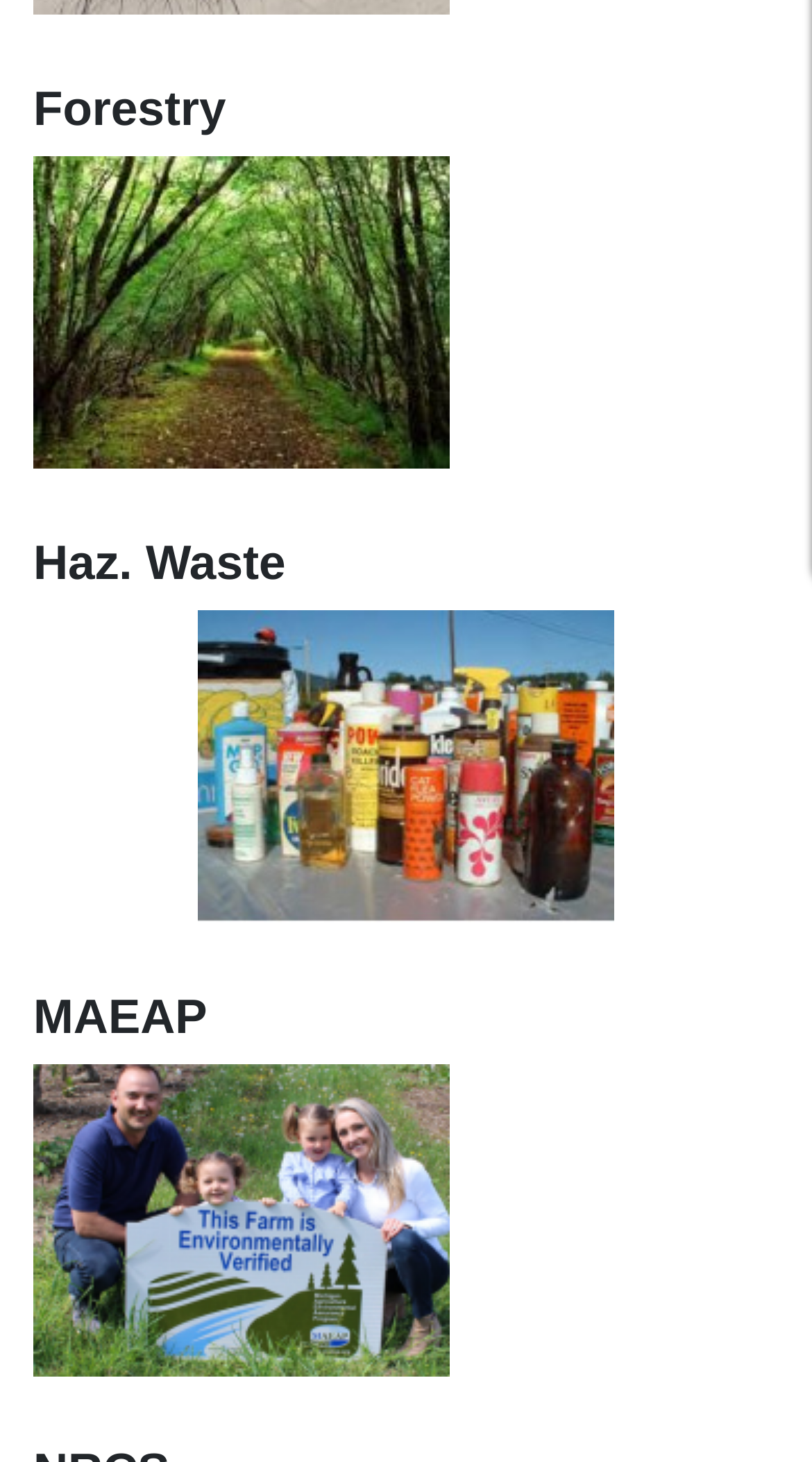Provide the bounding box coordinates of the HTML element described by the text: "alt="MAEAP 200 x 150"".

[0.041, 0.822, 0.554, 0.846]